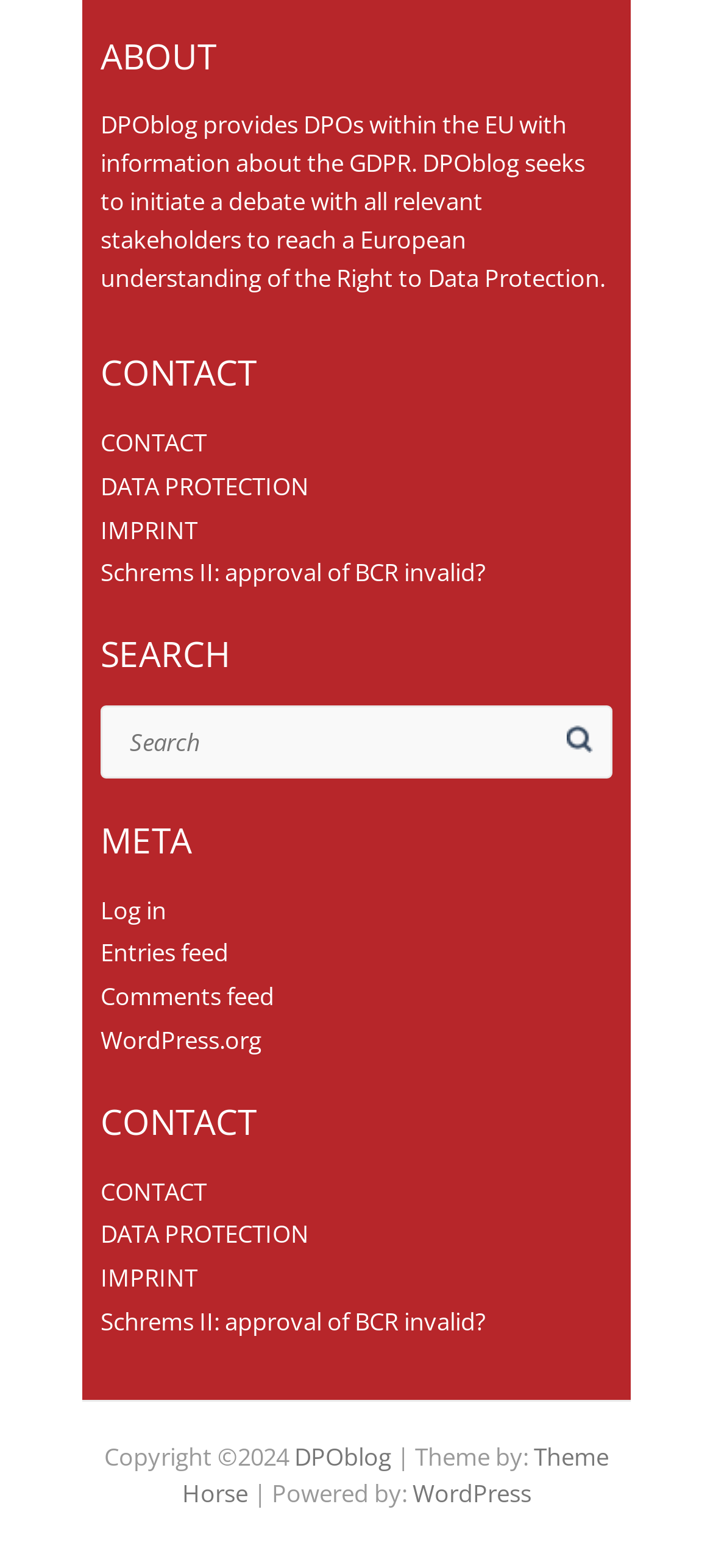Using the webpage screenshot, locate the HTML element that fits the following description and provide its bounding box: "WordPress.org".

[0.141, 0.653, 0.367, 0.674]